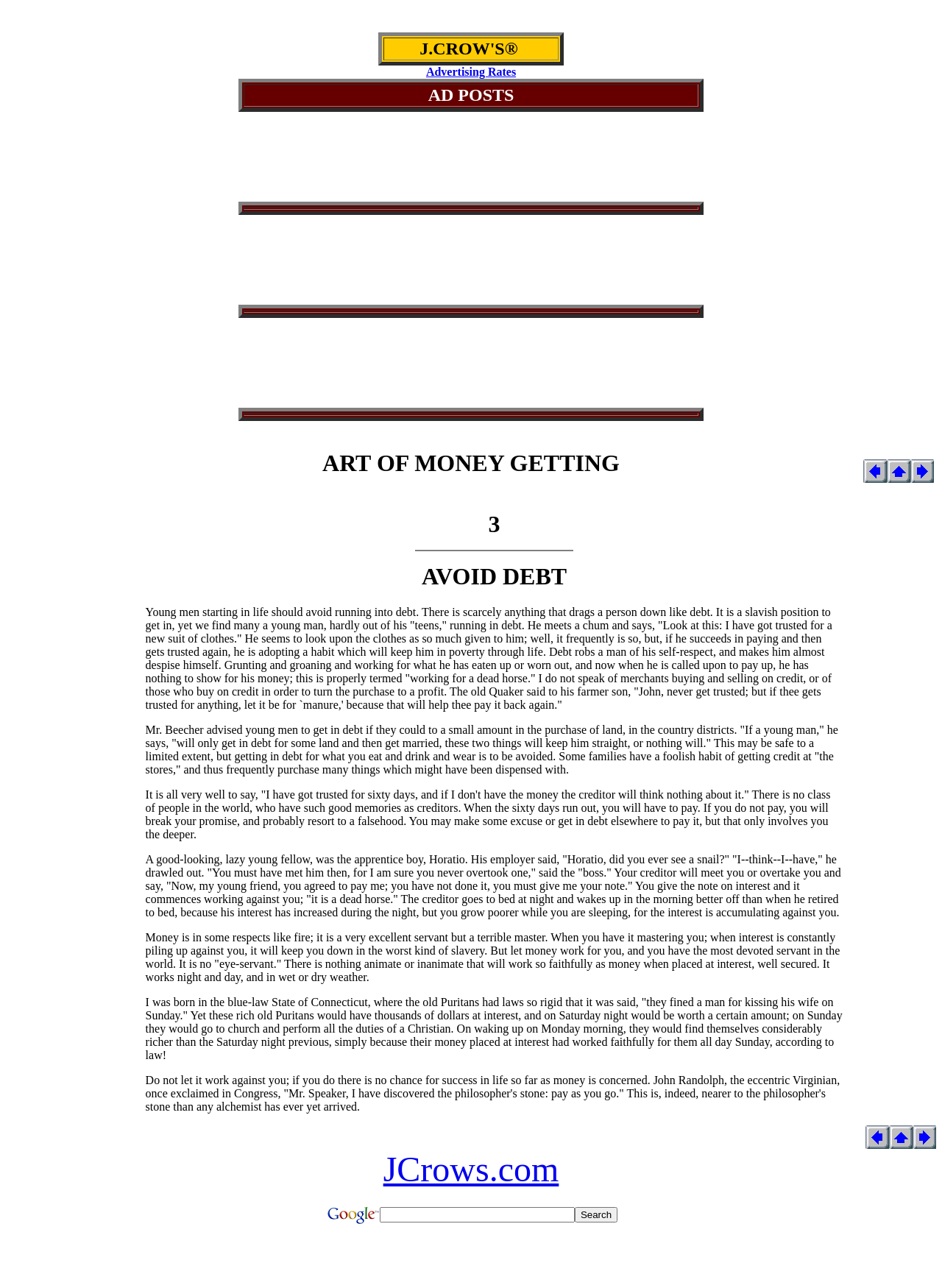Extract the bounding box coordinates for the UI element described by the text: "name="sa" value="Search"". The coordinates should be in the form of [left, top, right, bottom] with values between 0 and 1.

[0.61, 0.937, 0.656, 0.949]